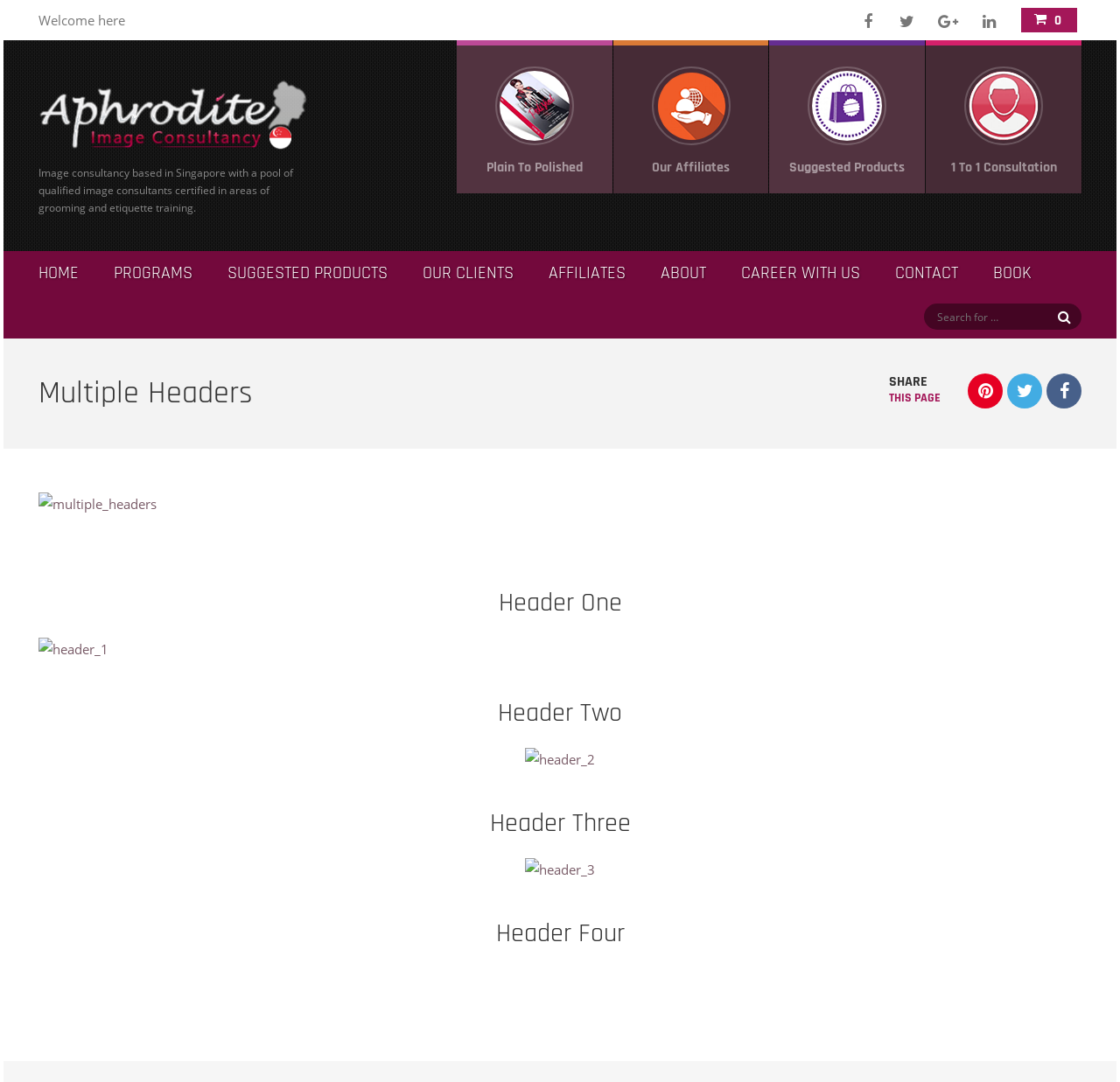Based on the provided description, "Show more", find the bounding box of the corresponding UI element in the screenshot.

None